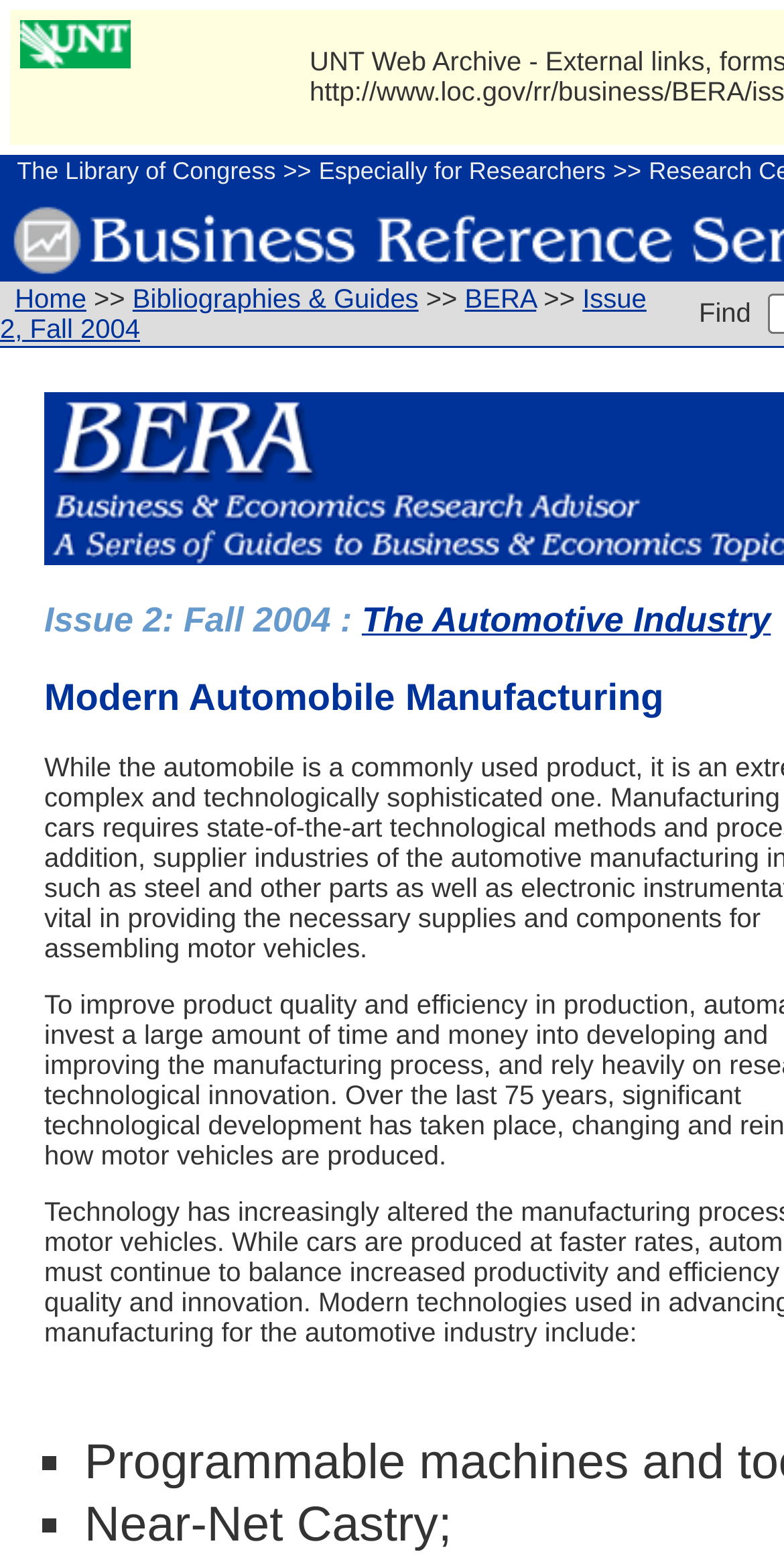Construct a comprehensive description capturing every detail on the webpage.

The webpage is titled "BERA: Issue 2 Automotive Industry: Automobile Manufacturing" and appears to be a publication from the Business Reference Section of the Science, Technology & Business Division. 

At the top left corner, there is a small image and a link with no text. Below this, there is a "Skip Navigation Links and Jump to Page Content" link, accompanied by a small image, which is positioned at the top left edge of the page. 

To the right of the "Skip Navigation Links" link, there is a link to "The Library of Congress" and a static text ">>". Further to the right, there is a link to "Especially for Researchers". 

Below these top-level links, there are four main links: "Home", "Bibliographies & Guides", "BERA", and another ">>" static text. These links are positioned horizontally across the page, with "Home" at the left edge and "BERA" at the right edge.